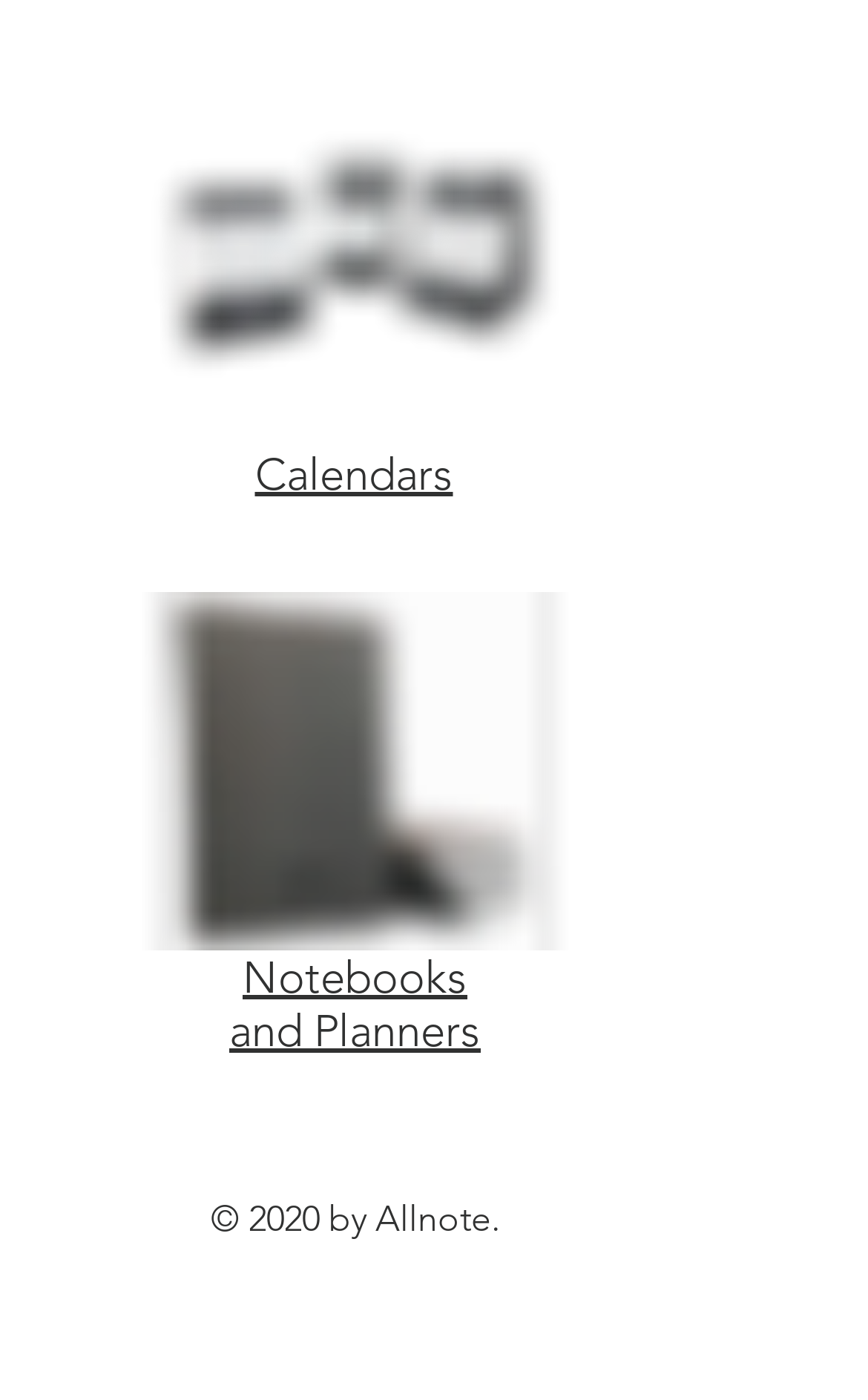What are the two main categories on this webpage?
Provide a concise answer using a single word or phrase based on the image.

Calendars and Notebooks